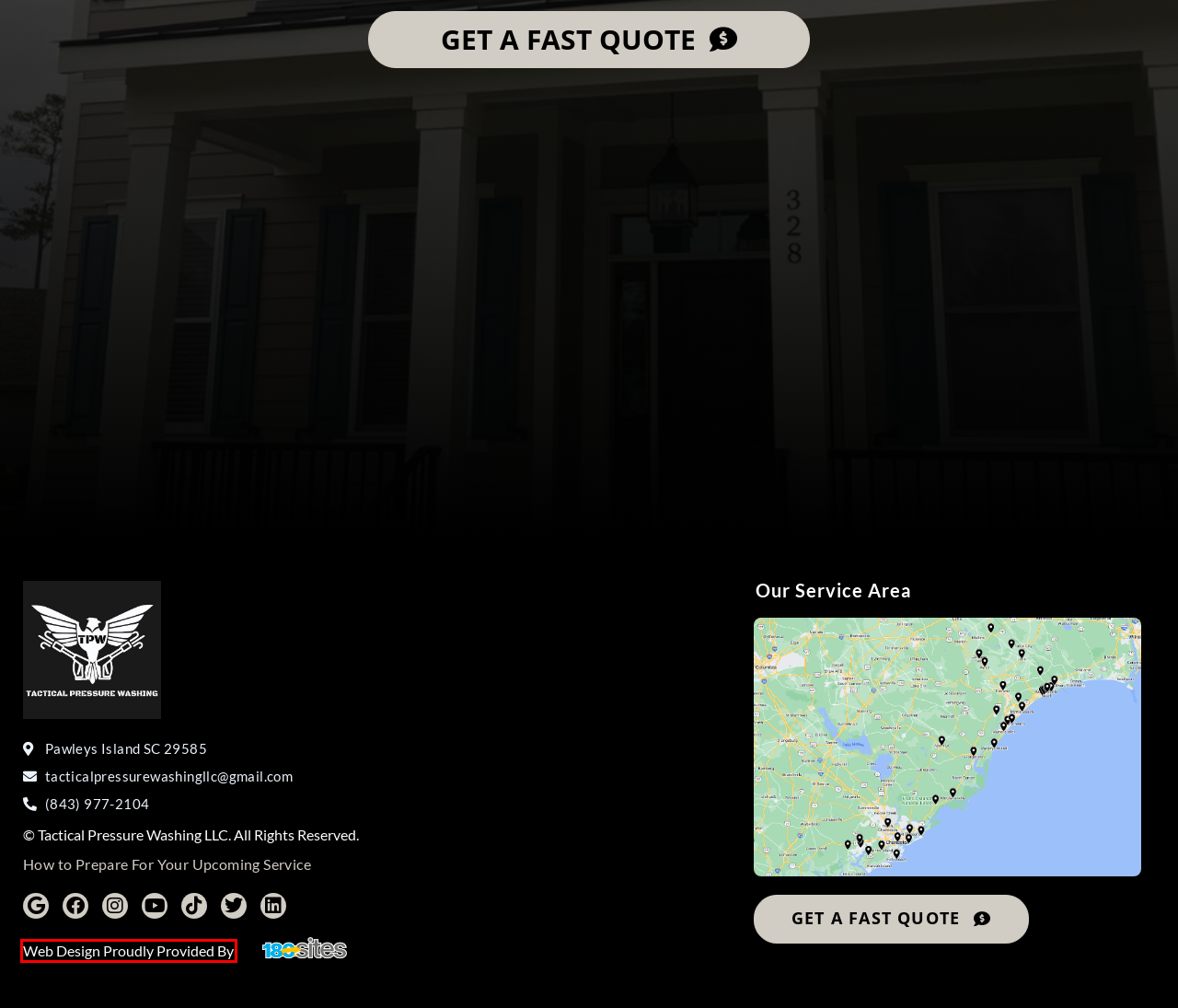You have a screenshot of a webpage with a red bounding box around an element. Choose the best matching webpage description that would appear after clicking the highlighted element. Here are the candidates:
A. Prepare For Your Upcoming Service - Tactical Pressure Washing LLC
B. Get The Best Pressure Washing Web Design By 180 Sites
C. Gallery - Tactical Pressure Washing LLC
D. Contact - Tactical Pressure Washing LLC
E. Top Rated Pressure Washing in Myrtle Beach SC - Tactical Pressure Washing LLC
F. Blog - Tactical Pressure Washing LLC
G. Reviews - Tactical Pressure Washing LLC
H. Service Area - Tactical Pressure Washing LLC

B